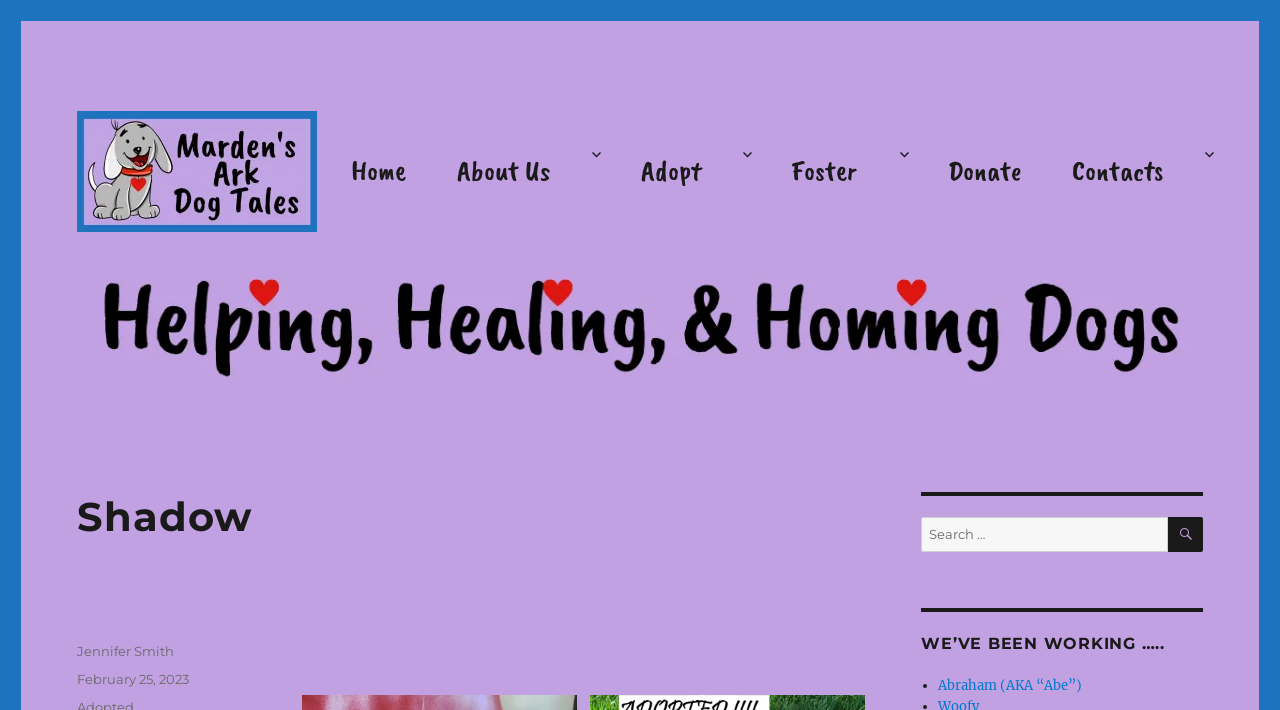What is the purpose of the search box?
With the help of the image, please provide a detailed response to the question.

The search box is located at the bottom of the webpage with a label 'Search for:' and a search button with a magnifying glass icon, indicating that it is used to search for content within the website.